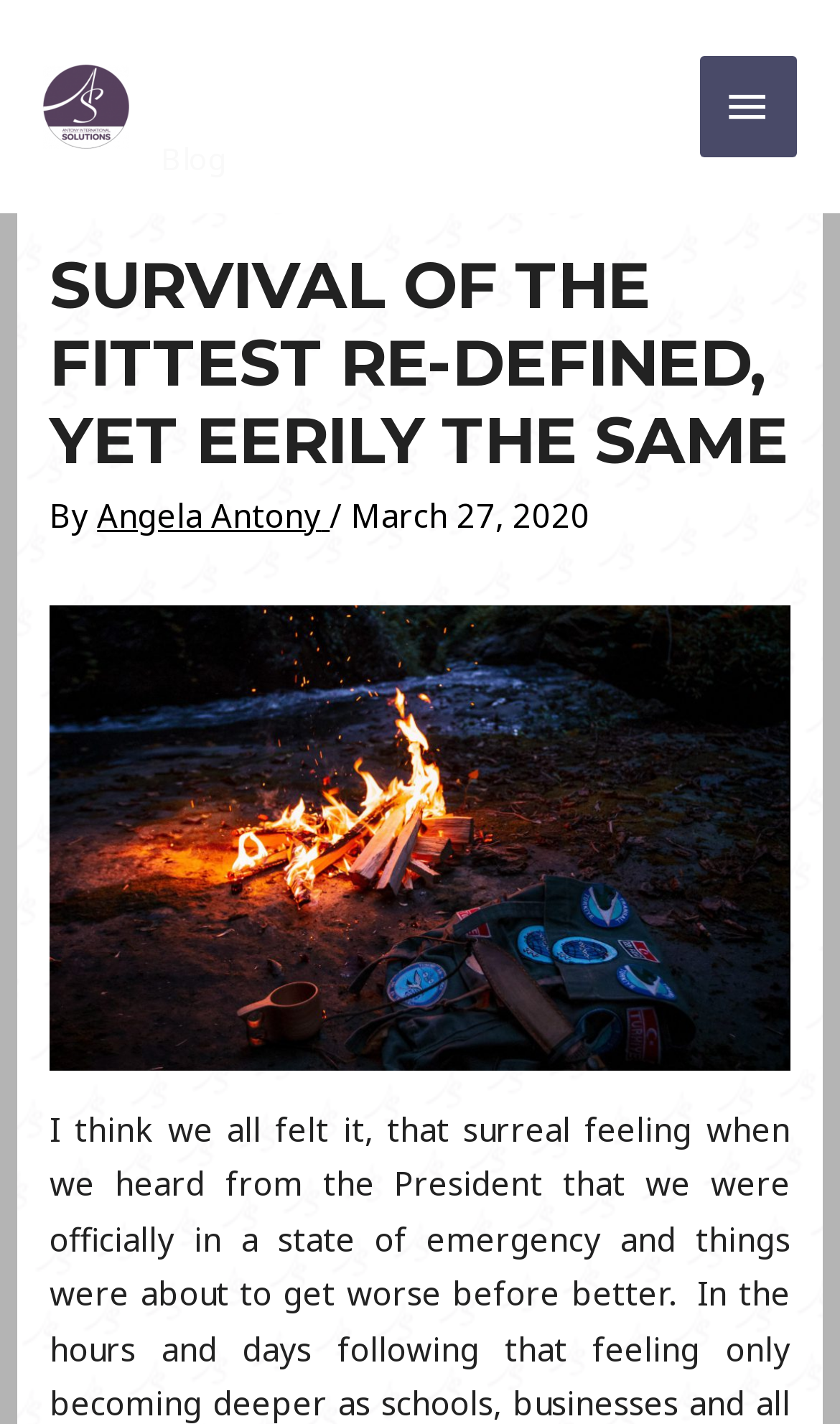Describe all significant elements and features of the webpage.

The webpage appears to be a blog post titled "Survival of the Fittest Re-Defined, Yet Eerily the Same" by Angela Antony, dated March 27, 2020. At the top left, there is a logo of "Antony International Solutions" which is also a link, accompanied by an image of the same name. 

To the right of the logo, there is a link to "Antony International Solutions" and a "Blog" label. A main menu button is located at the top right corner, which is currently not expanded.

Below the top section, the main content of the blog post begins with a heading that matches the title of the webpage. The author's name, "Angela Antony", is mentioned below the title, followed by the date of the post, "March 27, 2020". The actual content of the blog post is not explicitly mentioned in the accessibility tree, but it is likely to be a discussion about the surreal feeling of being in a state of emergency, as hinted by the meta description.